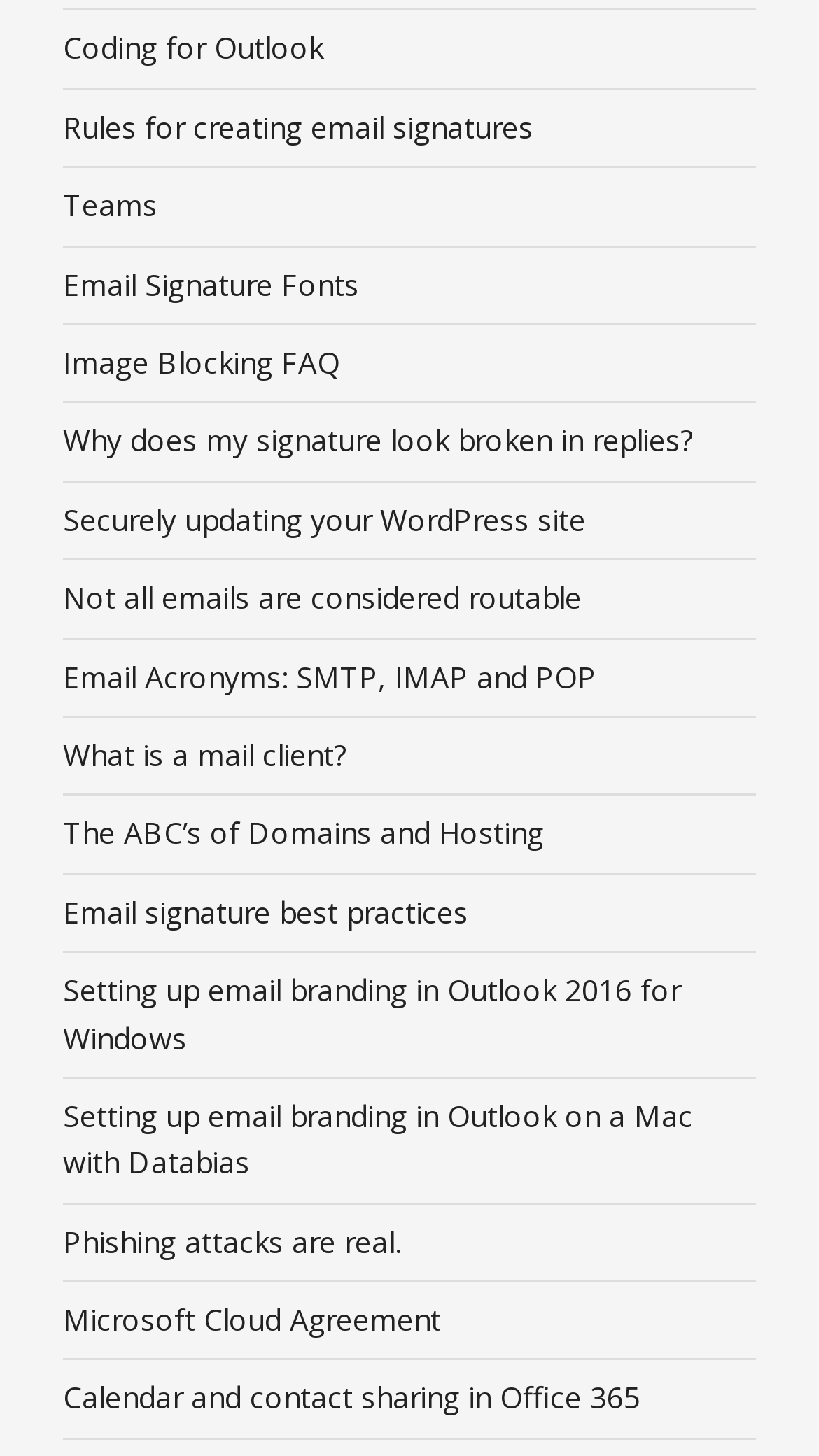Pinpoint the bounding box coordinates of the element that must be clicked to accomplish the following instruction: "Read about email signature best practices". The coordinates should be in the format of four float numbers between 0 and 1, i.e., [left, top, right, bottom].

[0.077, 0.612, 0.572, 0.64]